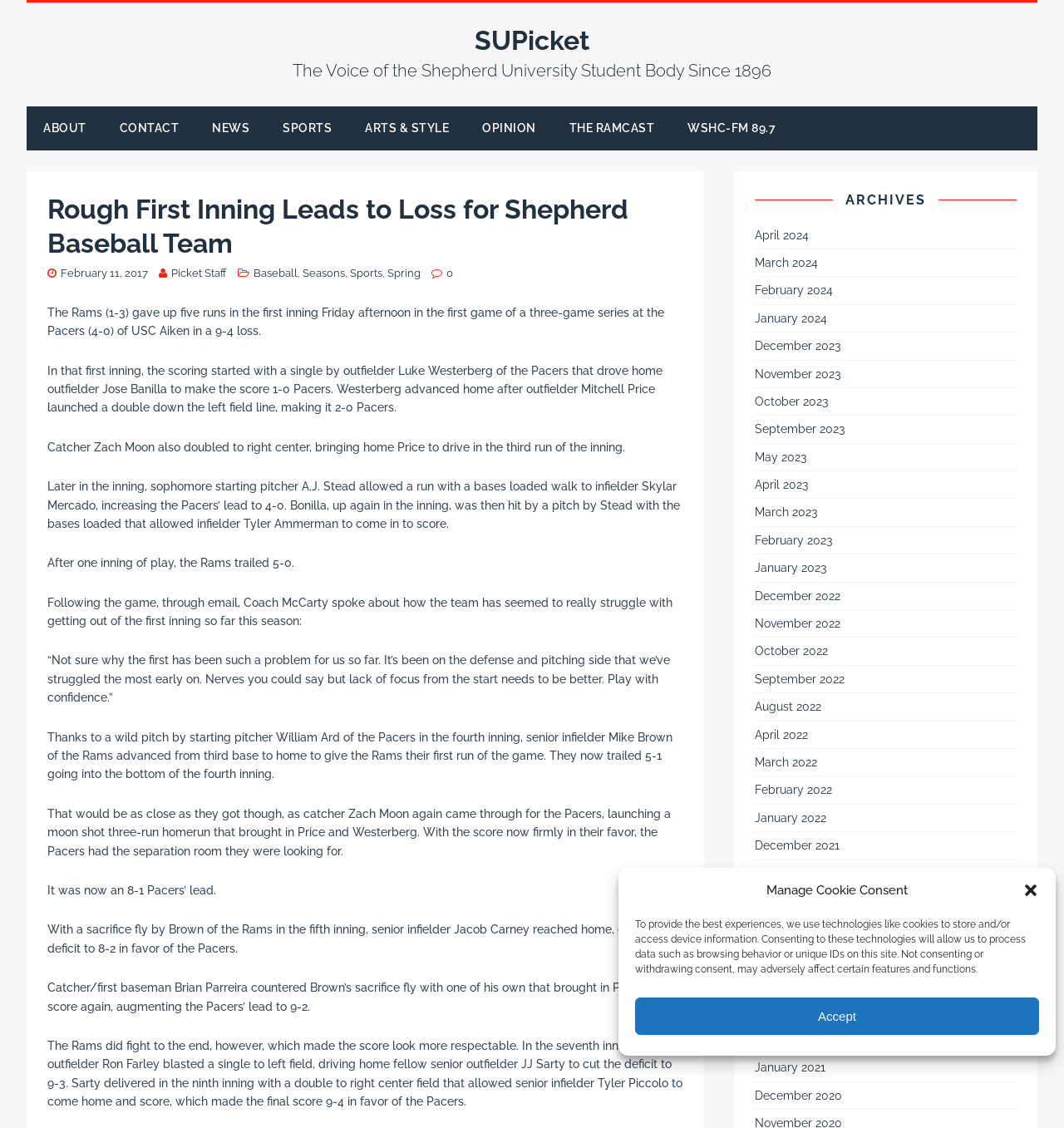Locate the bounding box coordinates of the UI element described by: "Sports". The bounding box coordinates should consist of four float numbers between 0 and 1, i.e., [left, top, right, bottom].

[0.329, 0.237, 0.359, 0.248]